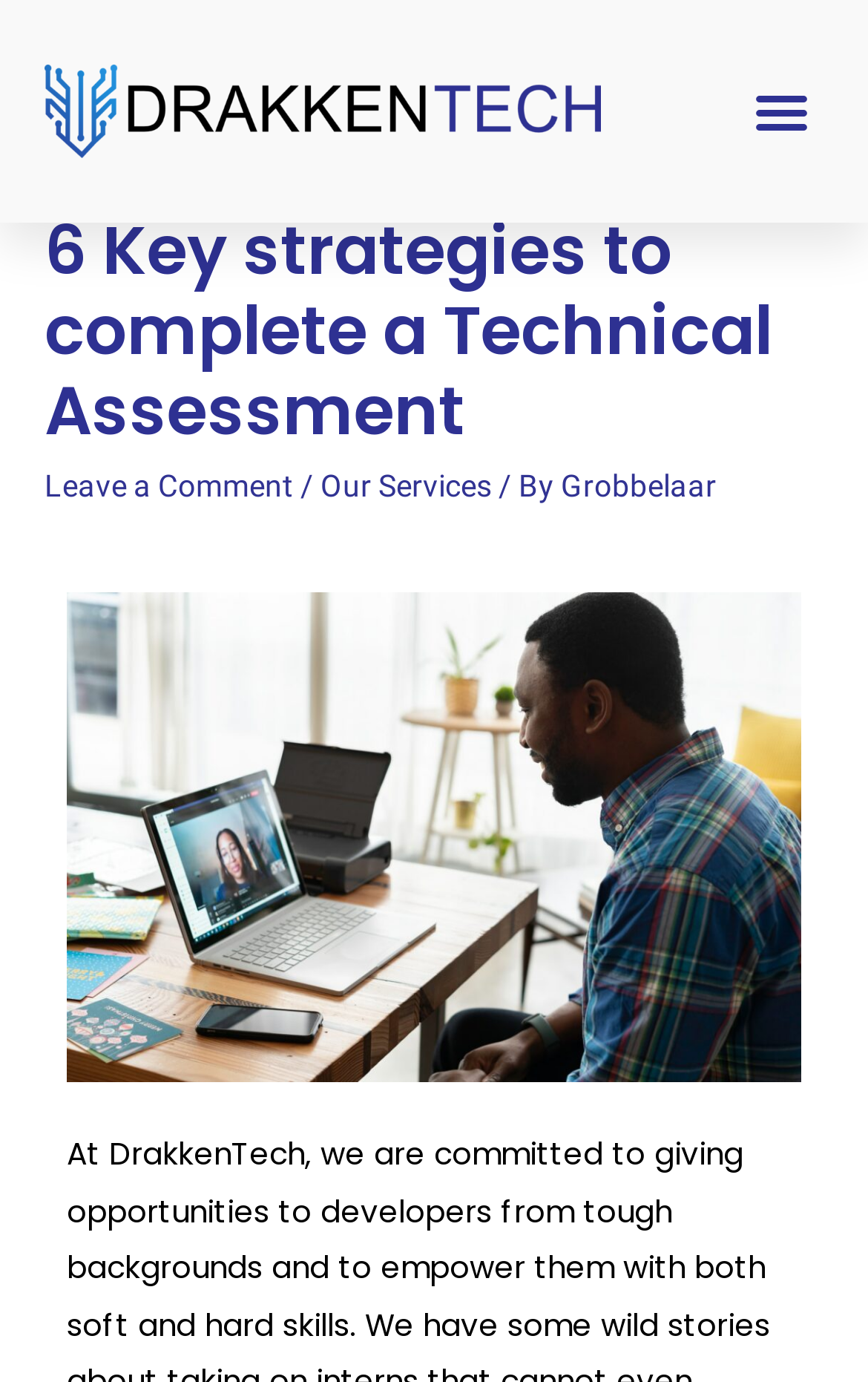Please provide the main heading of the webpage content.

6 Key strategies to complete a Technical Assessment